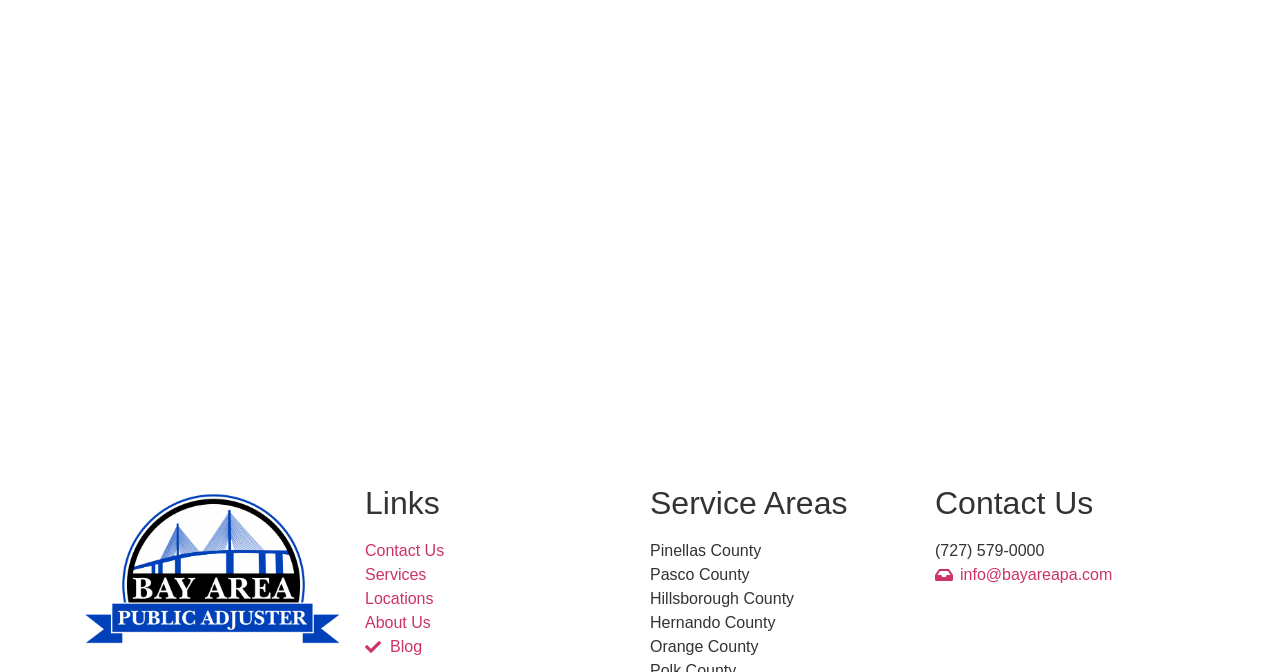Give the bounding box coordinates for the element described as: "Contact Us".

[0.285, 0.802, 0.492, 0.837]